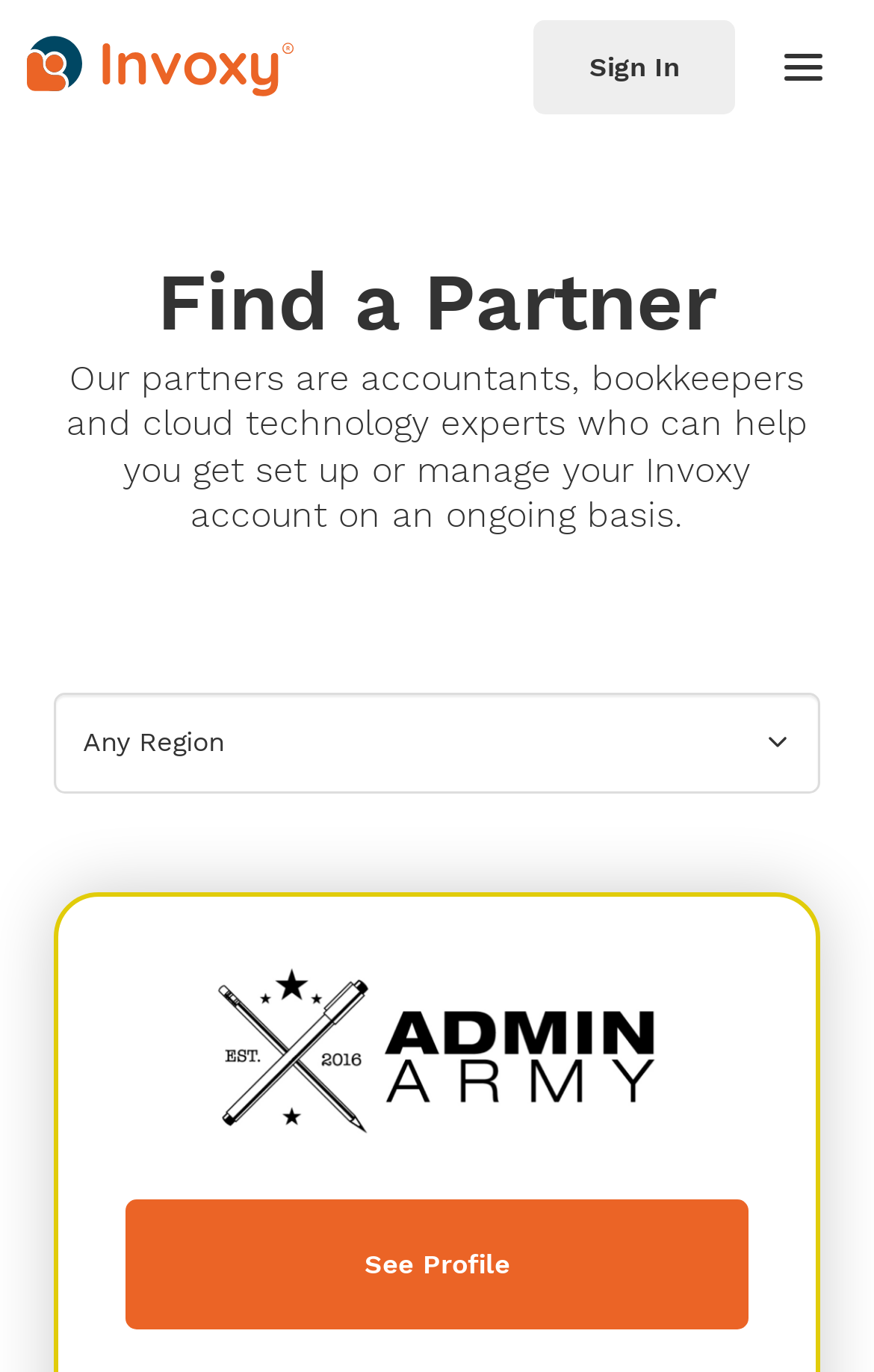Specify the bounding box coordinates of the area to click in order to follow the given instruction: "Explore all features."

[0.031, 0.191, 0.969, 0.286]